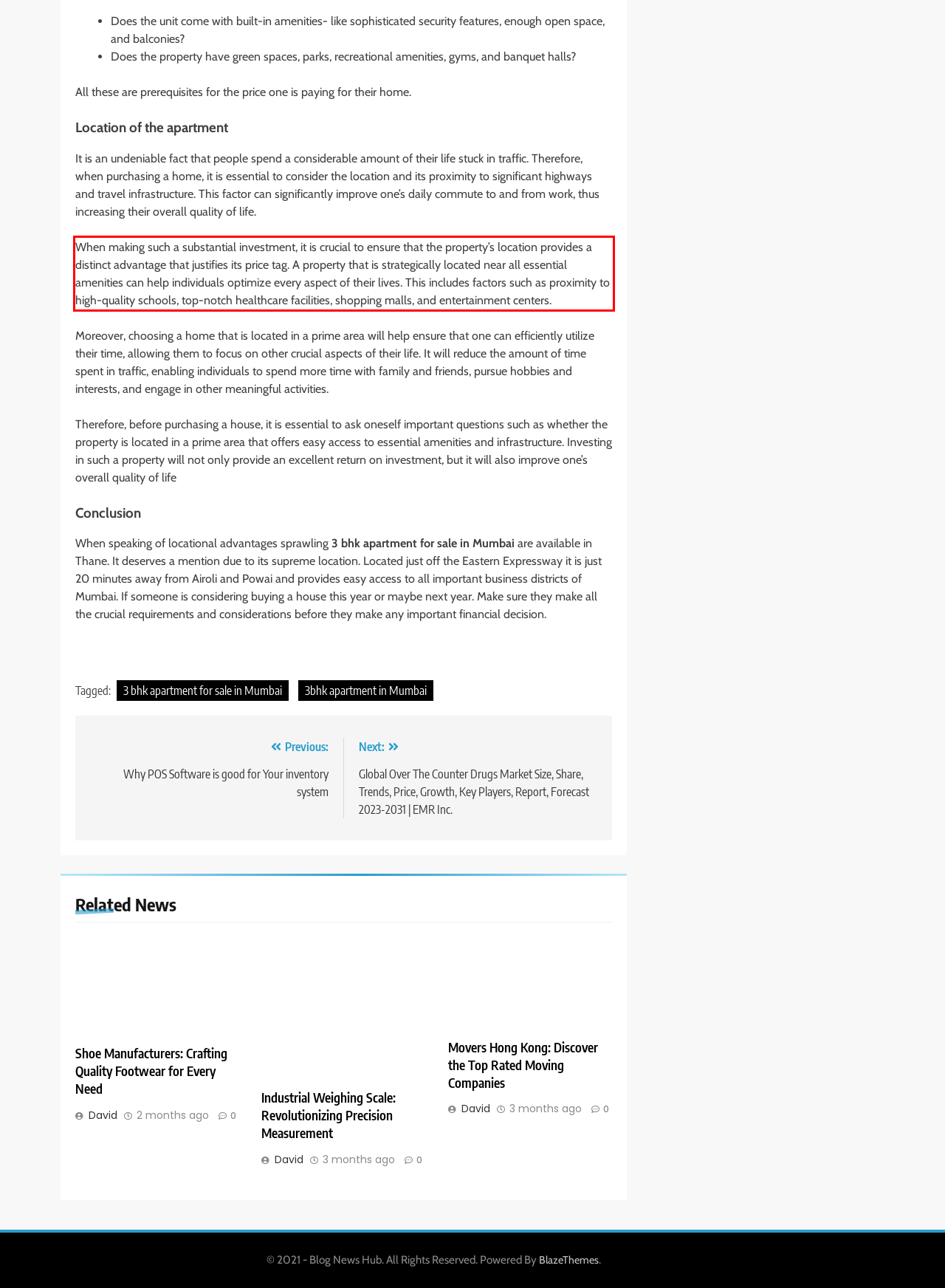You have a screenshot of a webpage with a red bounding box. Identify and extract the text content located inside the red bounding box.

When making such a substantial investment, it is crucial to ensure that the property’s location provides a distinct advantage that justifies its price tag. A property that is strategically located near all essential amenities can help individuals optimize every aspect of their lives. This includes factors such as proximity to high-quality schools, top-notch healthcare facilities, shopping malls, and entertainment centers.